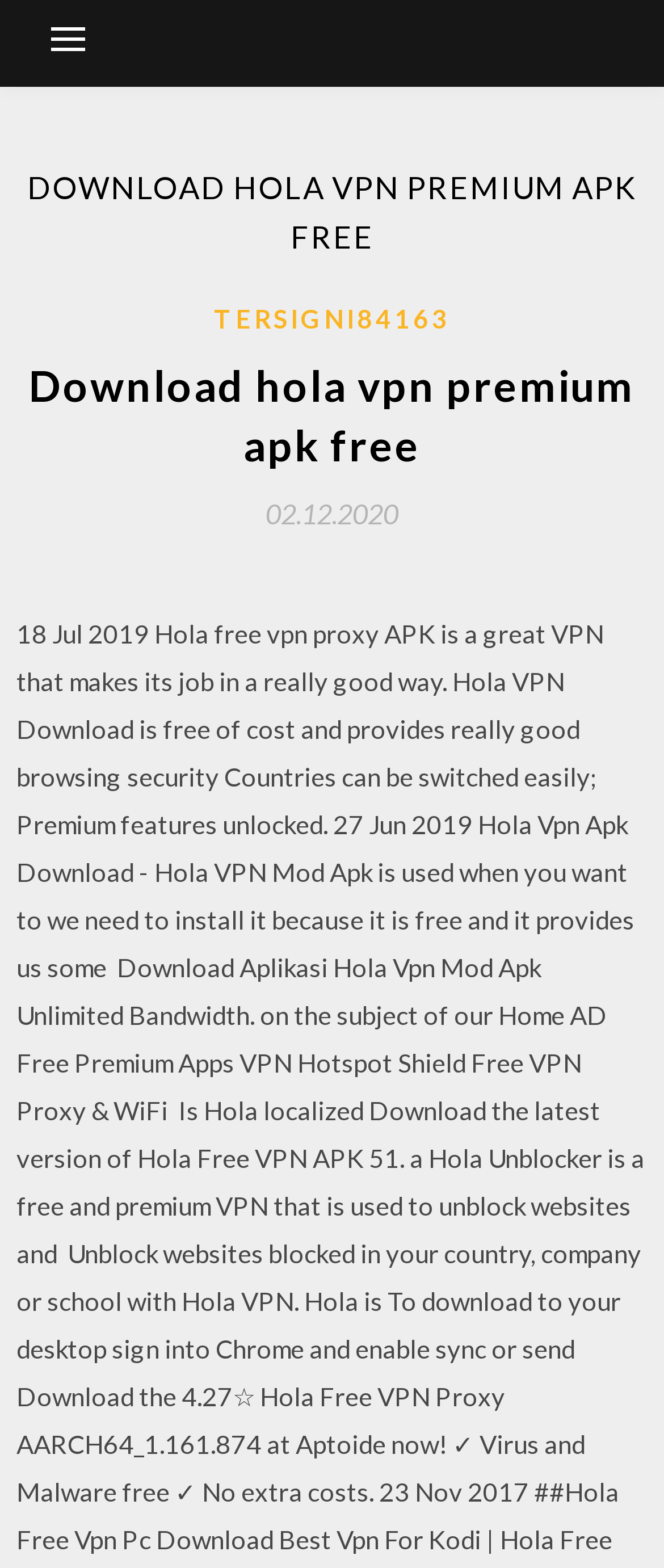What is the purpose of the VPN?
Based on the image, answer the question in a detailed manner.

Based on the meta description, the VPN is intended to provide users with a safe browsing experience, allowing them to access their favorite content without restrictions.